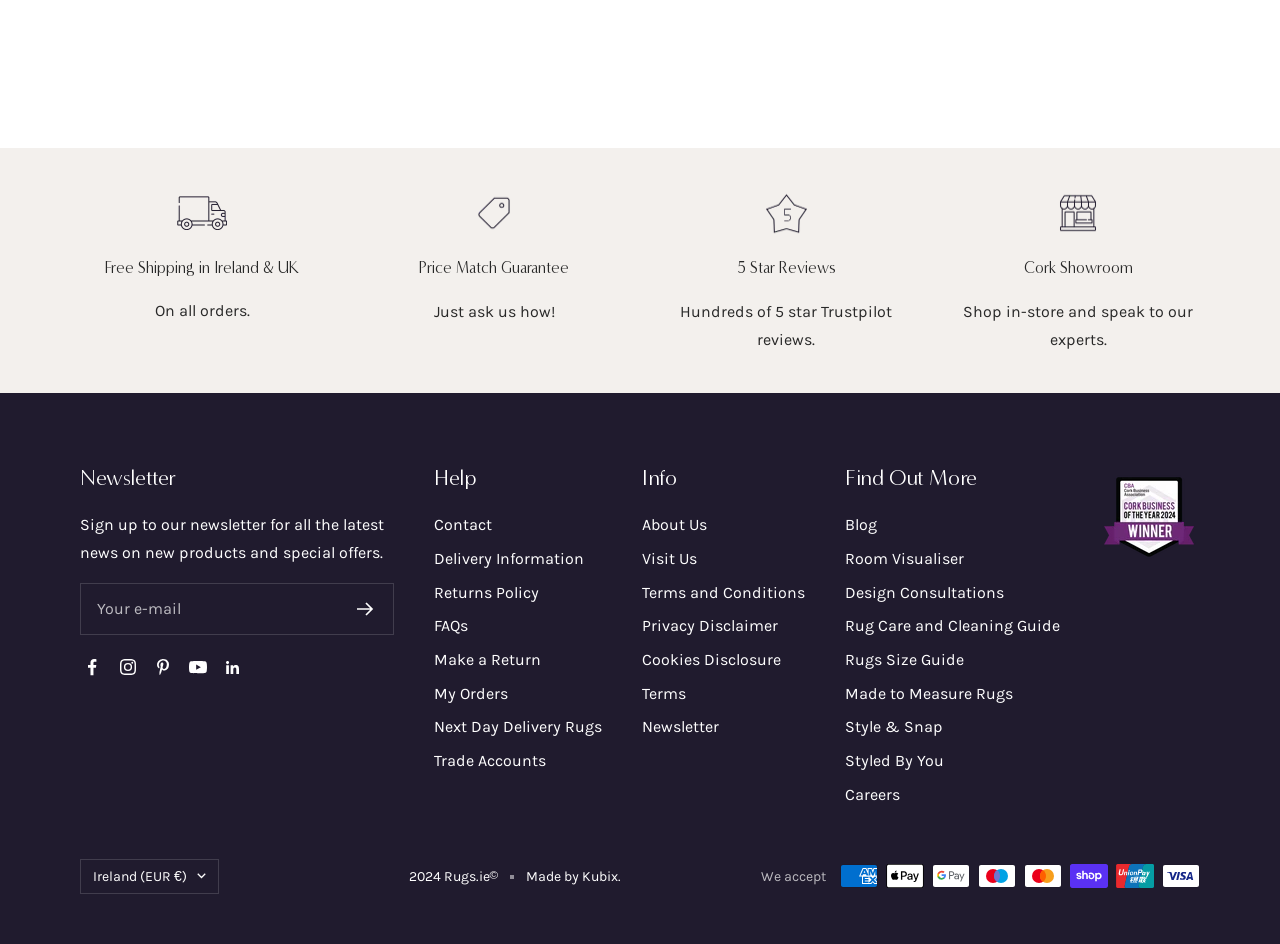What is the name of the company that made the website?
Answer the question with a thorough and detailed explanation.

The static text 'Made by Kubix' at the bottom of the webpage reveals that the company responsible for creating the website is Kubix.